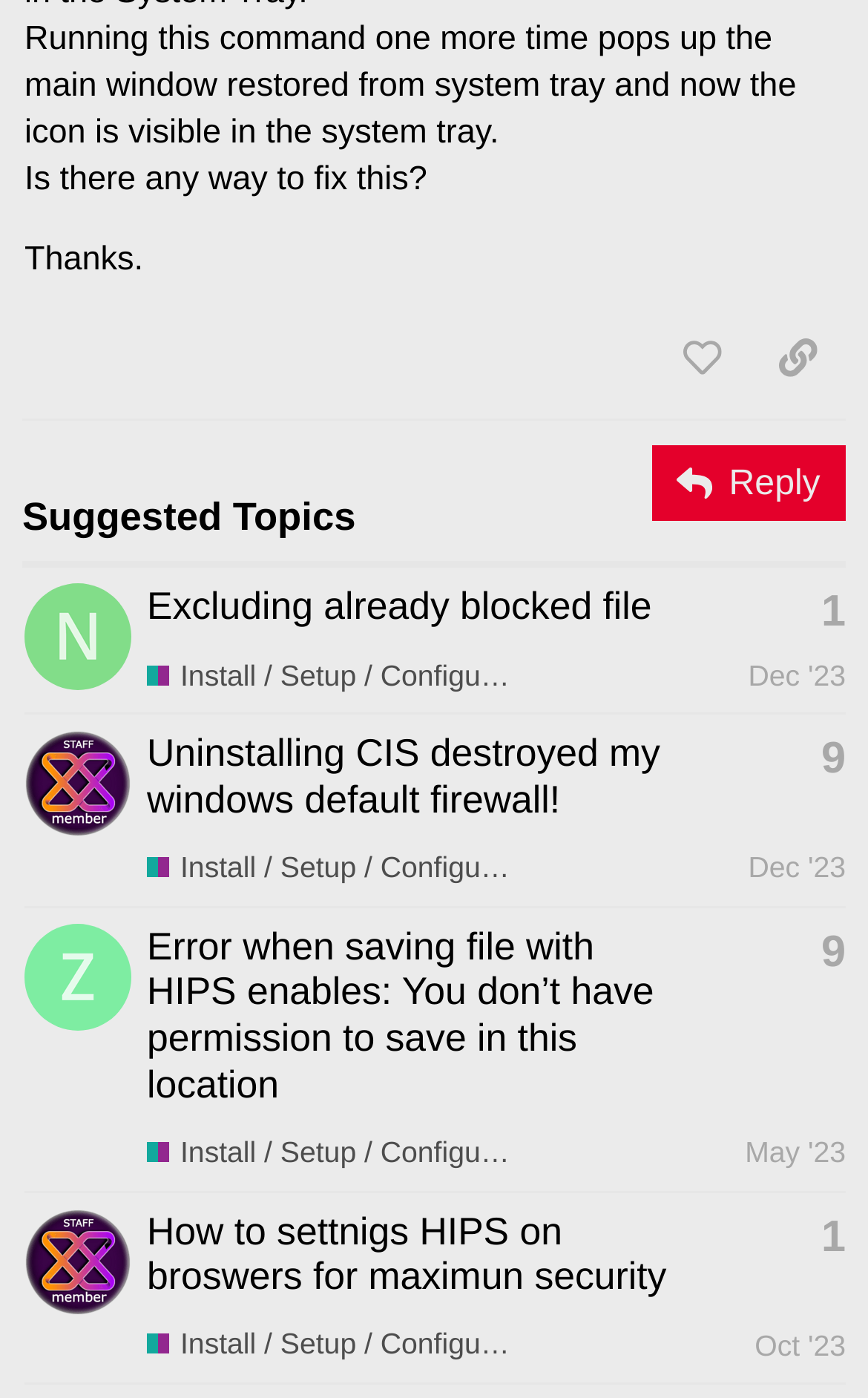Pinpoint the bounding box coordinates of the area that should be clicked to complete the following instruction: "View the topic 'Uninstalling CIS destroyed my windows default firewall!' ". The coordinates must be given as four float numbers between 0 and 1, i.e., [left, top, right, bottom].

[0.169, 0.523, 0.761, 0.587]